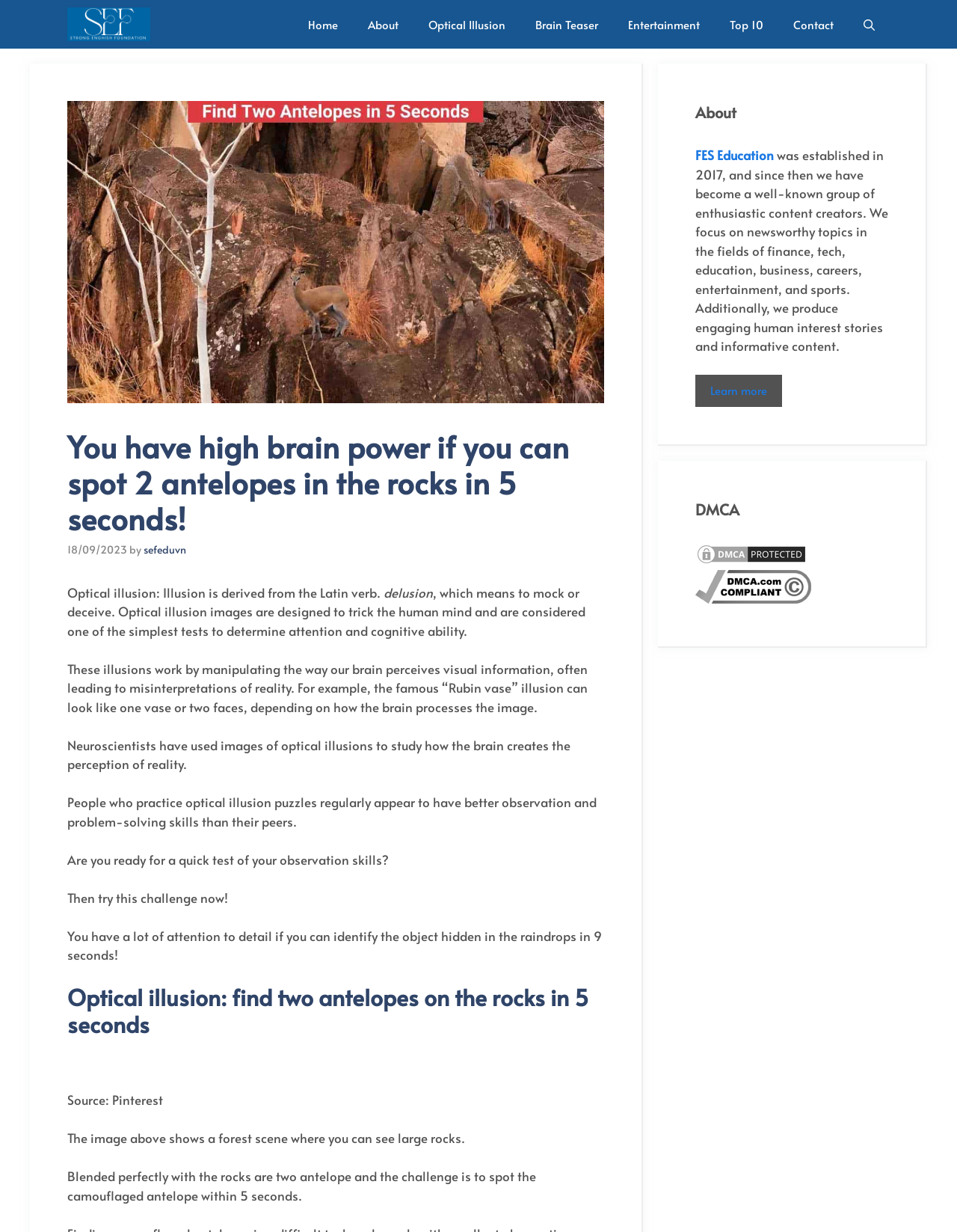Determine the coordinates of the bounding box that should be clicked to complete the instruction: "Click on the 'American Psycho' link". The coordinates should be represented by four float numbers between 0 and 1: [left, top, right, bottom].

None